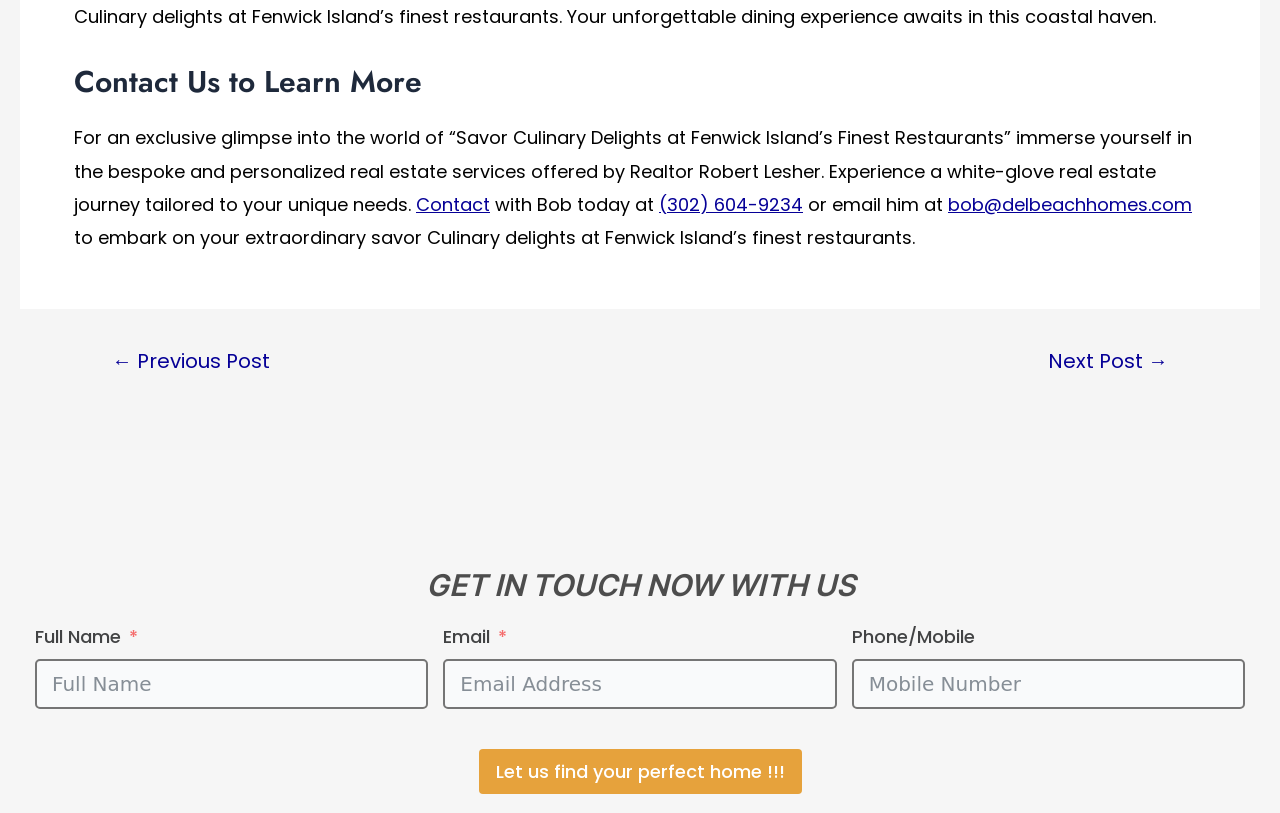Please specify the bounding box coordinates of the element that should be clicked to execute the given instruction: 'Email bob@delbeachhomes.com for more information'. Ensure the coordinates are four float numbers between 0 and 1, expressed as [left, top, right, bottom].

[0.741, 0.236, 0.931, 0.267]